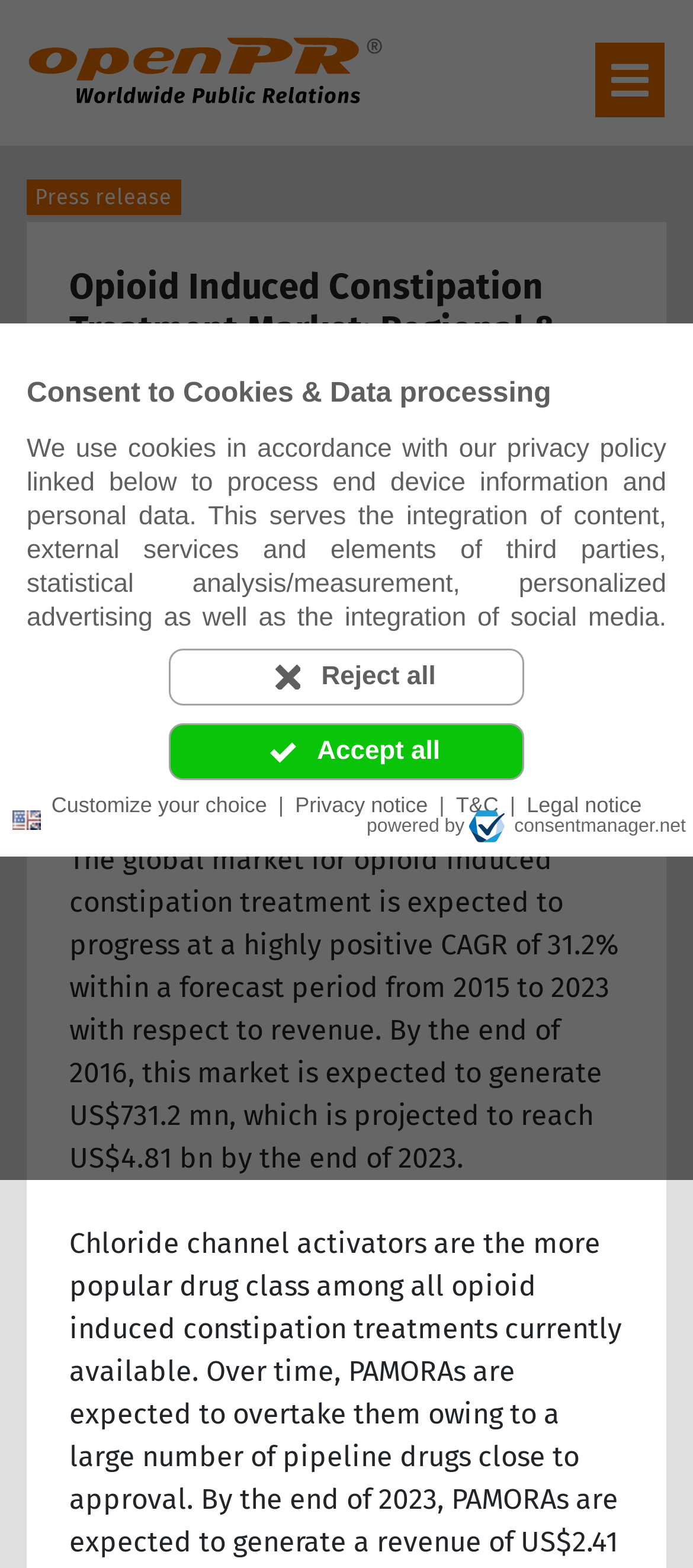Who is the author of the press release?
Look at the screenshot and provide an in-depth answer.

The answer can be found in the heading that states 'Press release from: TMR - Research Reports'. This indicates that TMR - Research Reports is the author of the press release.